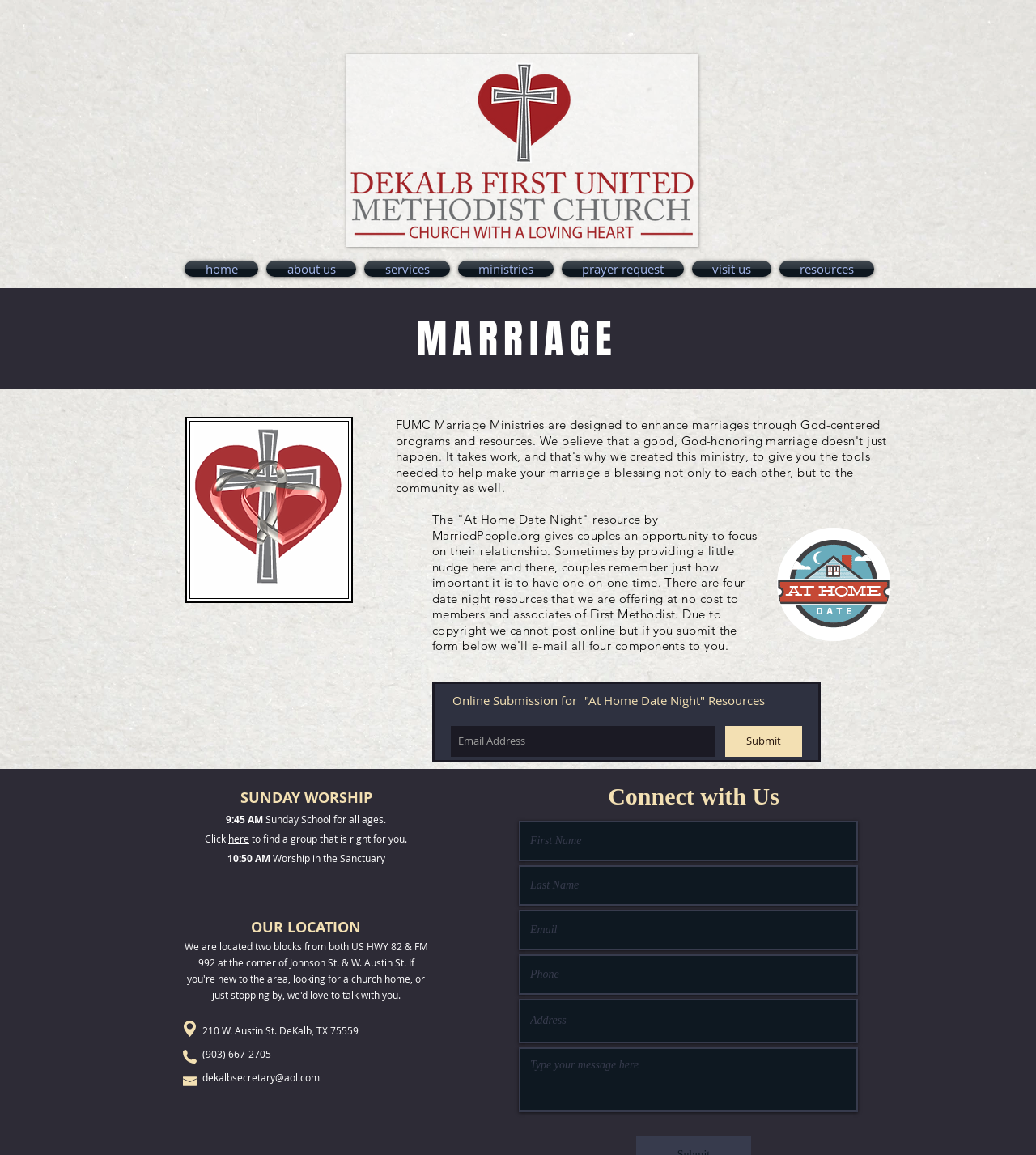Please determine the bounding box coordinates of the section I need to click to accomplish this instruction: "enter your email address to receive the 'At Home Date Night' resources".

[0.435, 0.628, 0.691, 0.655]